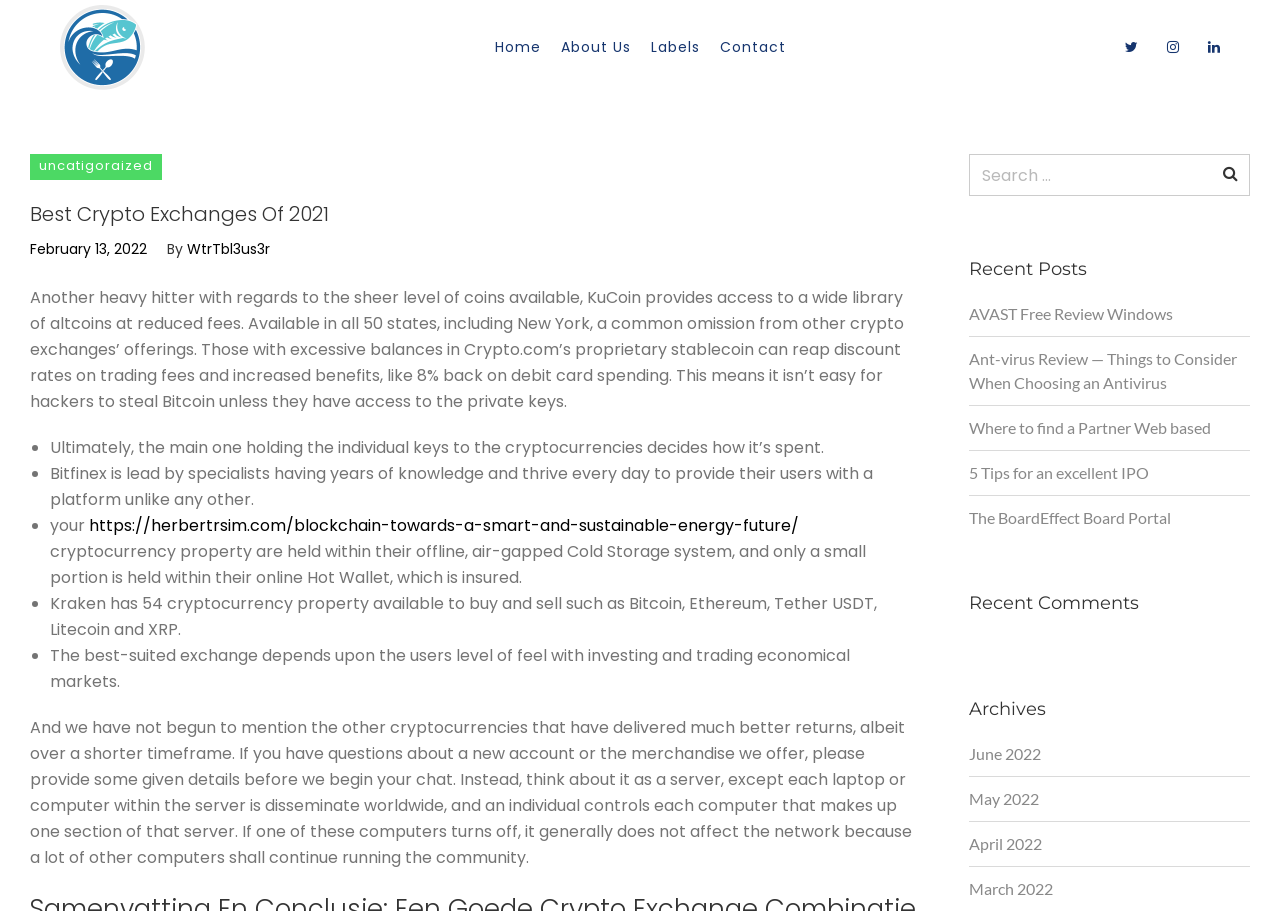Specify the bounding box coordinates of the region I need to click to perform the following instruction: "Read the article about Best Crypto Exchanges Of 2021". The coordinates must be four float numbers in the range of 0 to 1, i.e., [left, top, right, bottom].

[0.023, 0.22, 0.718, 0.261]